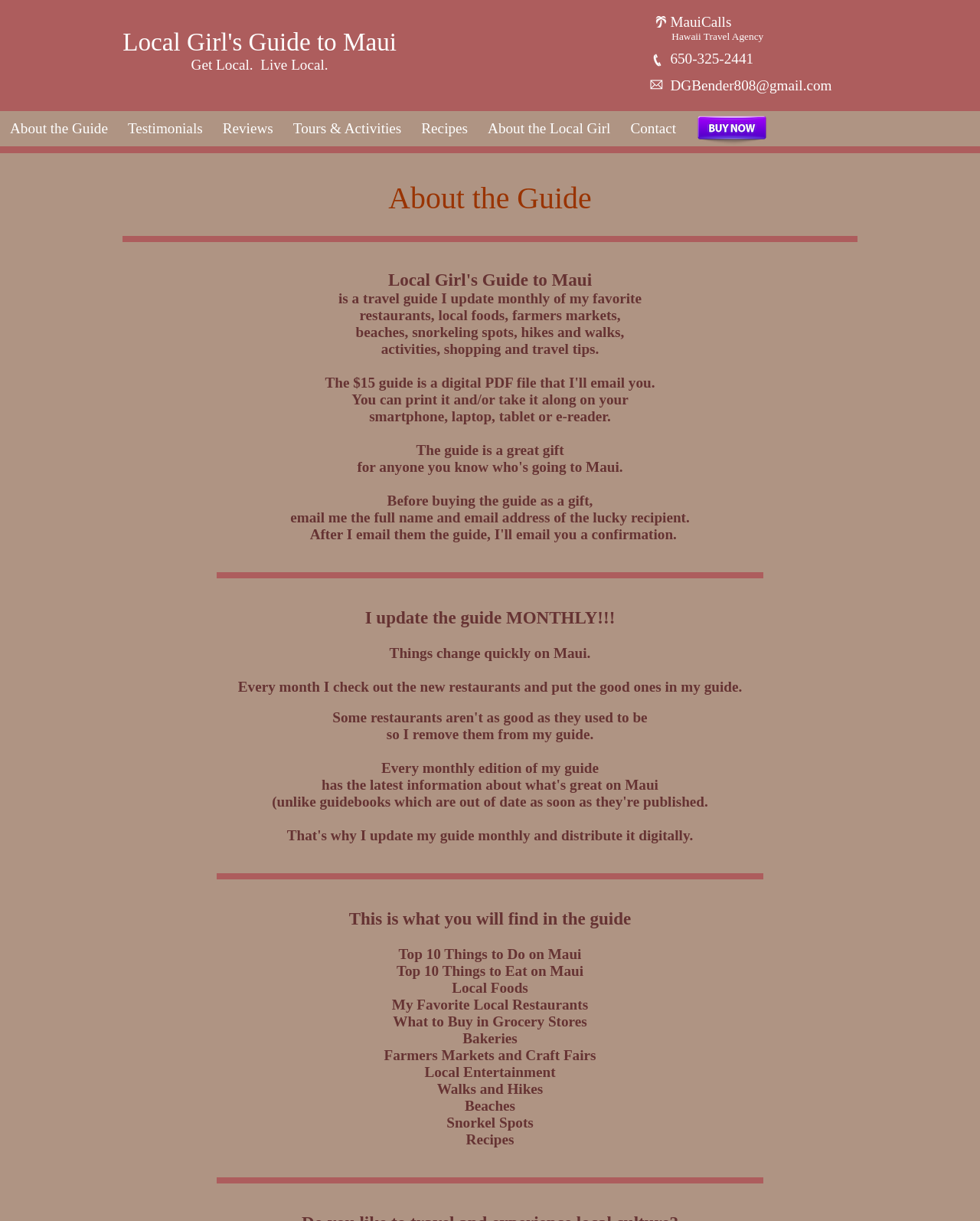Pinpoint the bounding box coordinates of the clickable area necessary to execute the following instruction: "Click on 'Local Girl's Guide to Maui'". The coordinates should be given as four float numbers between 0 and 1, namely [left, top, right, bottom].

[0.125, 0.023, 0.405, 0.046]